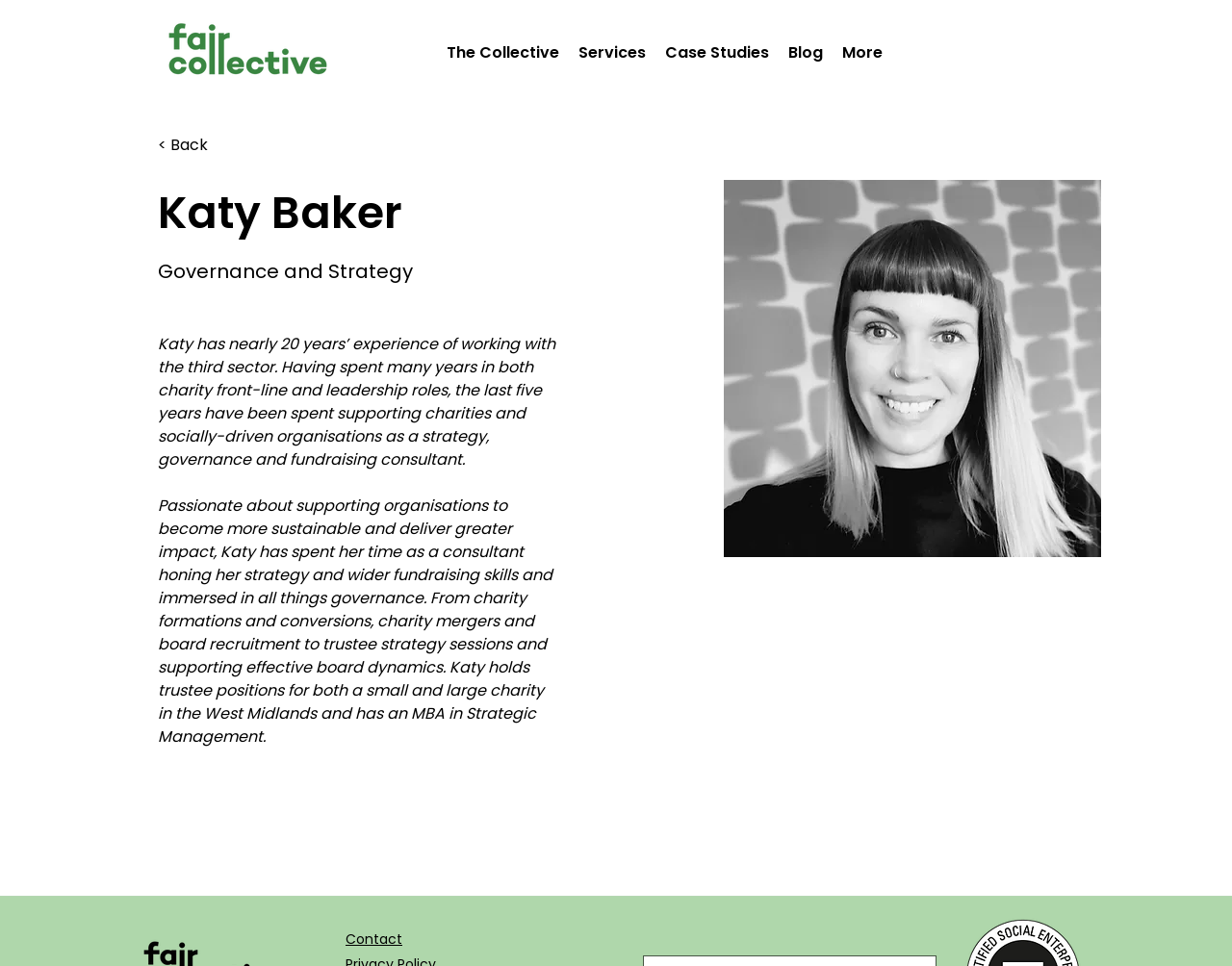Generate a thorough description of the webpage.

The webpage is about Katy Baker, a strategy, governance, and fundraising consultant with nearly 20 years of experience in the third sector. At the top left of the page, there is a Fair Collective logo, which is also a link. Below the logo, there is a navigation menu with links to "The Collective", "Services", "Case Studies", "Blog", and "More".

The main content of the page is divided into two sections. On the left side, there is a heading with Katy Baker's name, followed by a brief description of her experience and expertise in governance and strategy. Below this, there is a longer paragraph detailing her passion for supporting organizations to become more sustainable and deliver greater impact.

On the right side of the page, there is a large image of Katy Baker, which takes up most of the space. Above the image, there is a link to go back to a previous page. At the bottom of the page, there is a link to "Contact" Katy Baker.

Overall, the page has a simple and clean layout, with a focus on showcasing Katy Baker's expertise and experience in governance and strategy.